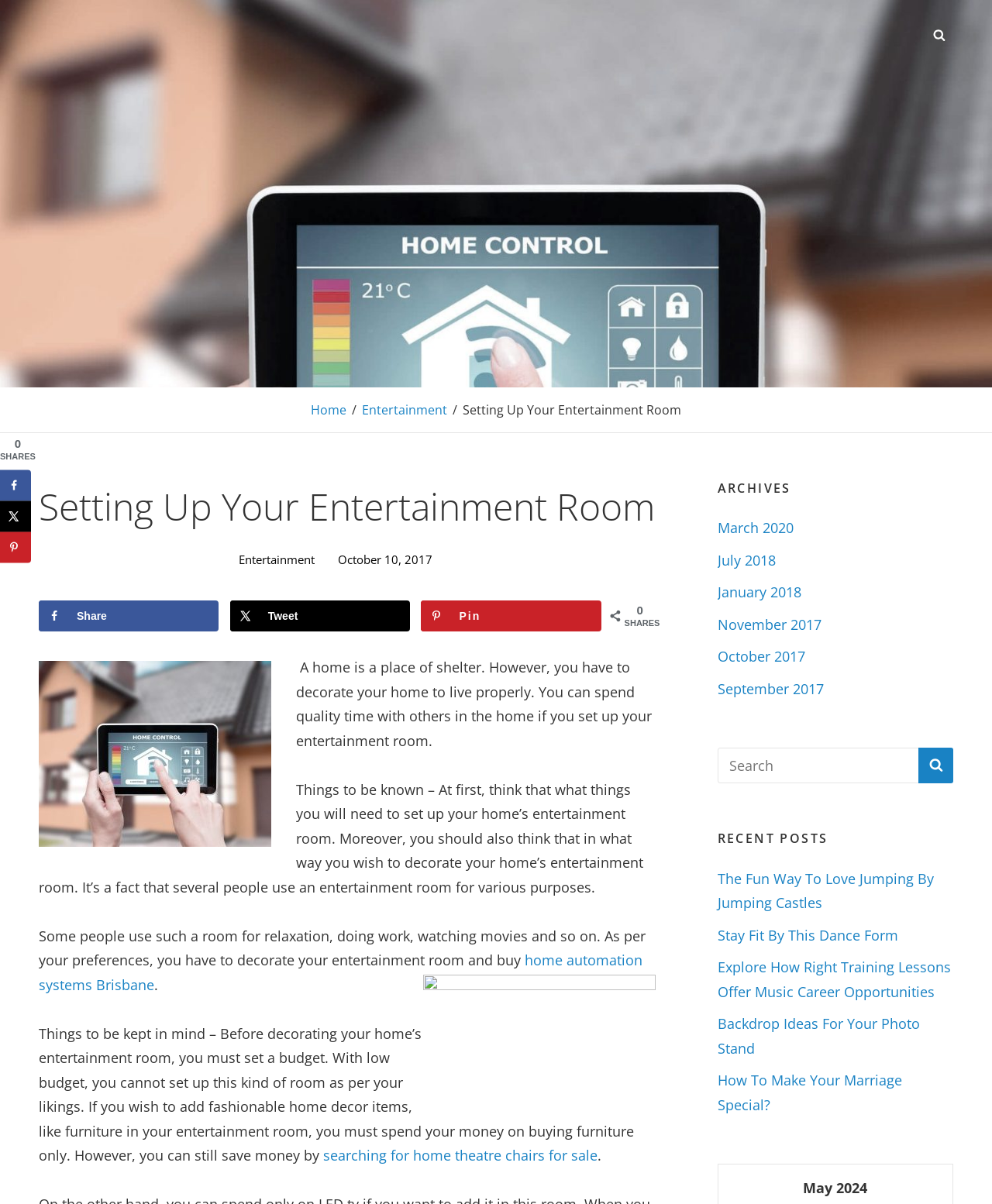Pinpoint the bounding box coordinates of the clickable element to carry out the following instruction: "Share on Facebook."

[0.039, 0.499, 0.22, 0.524]